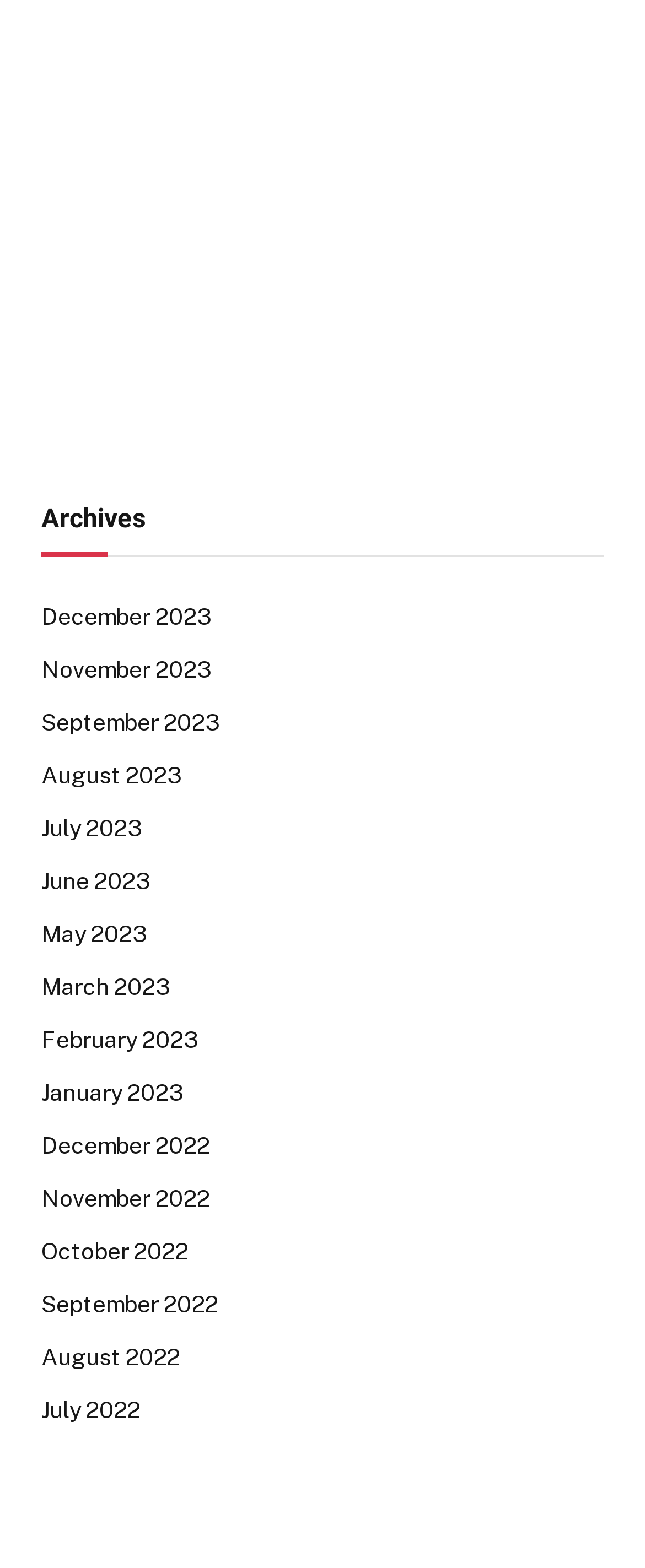Locate the bounding box coordinates of the item that should be clicked to fulfill the instruction: "view December 2023 archives".

[0.064, 0.383, 0.328, 0.405]